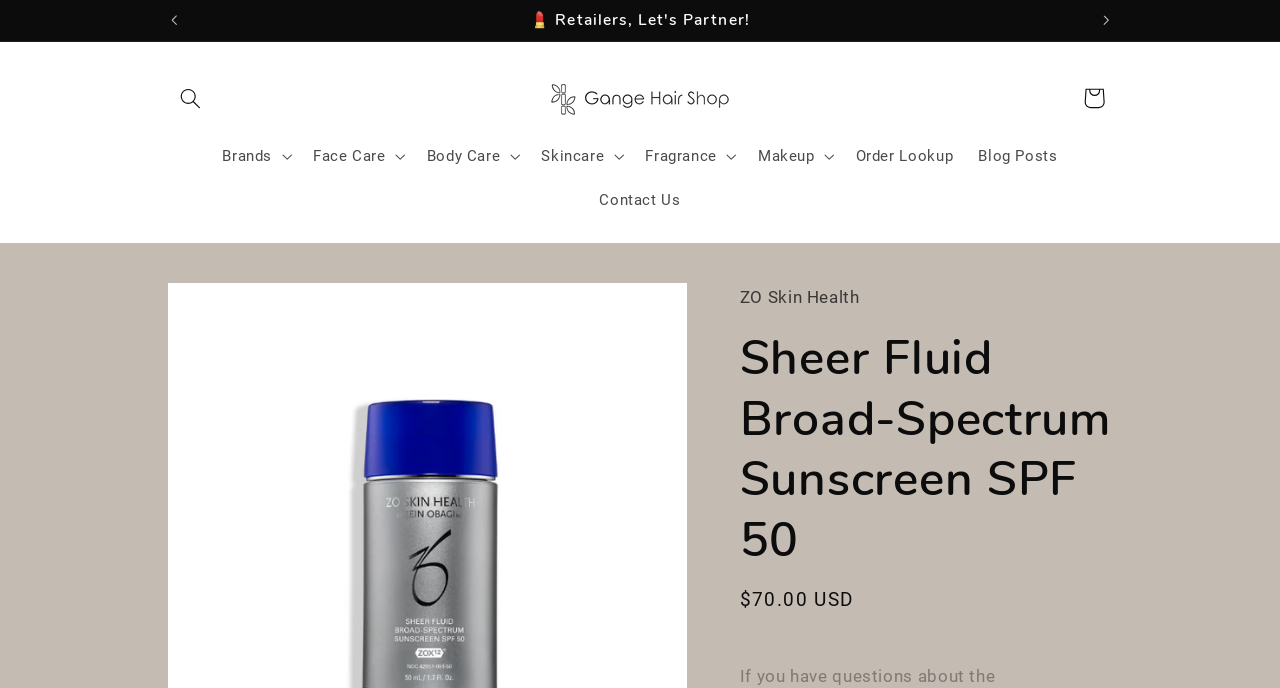What is the brand of the sunscreen product?
Examine the webpage screenshot and provide an in-depth answer to the question.

I found the brand name 'ZO Skin Health' by looking at the StaticText element with the text 'ZO Skin Health' which is located below the product title 'Sheer Fluid Broad-Spectrum Sunscreen SPF 50'.